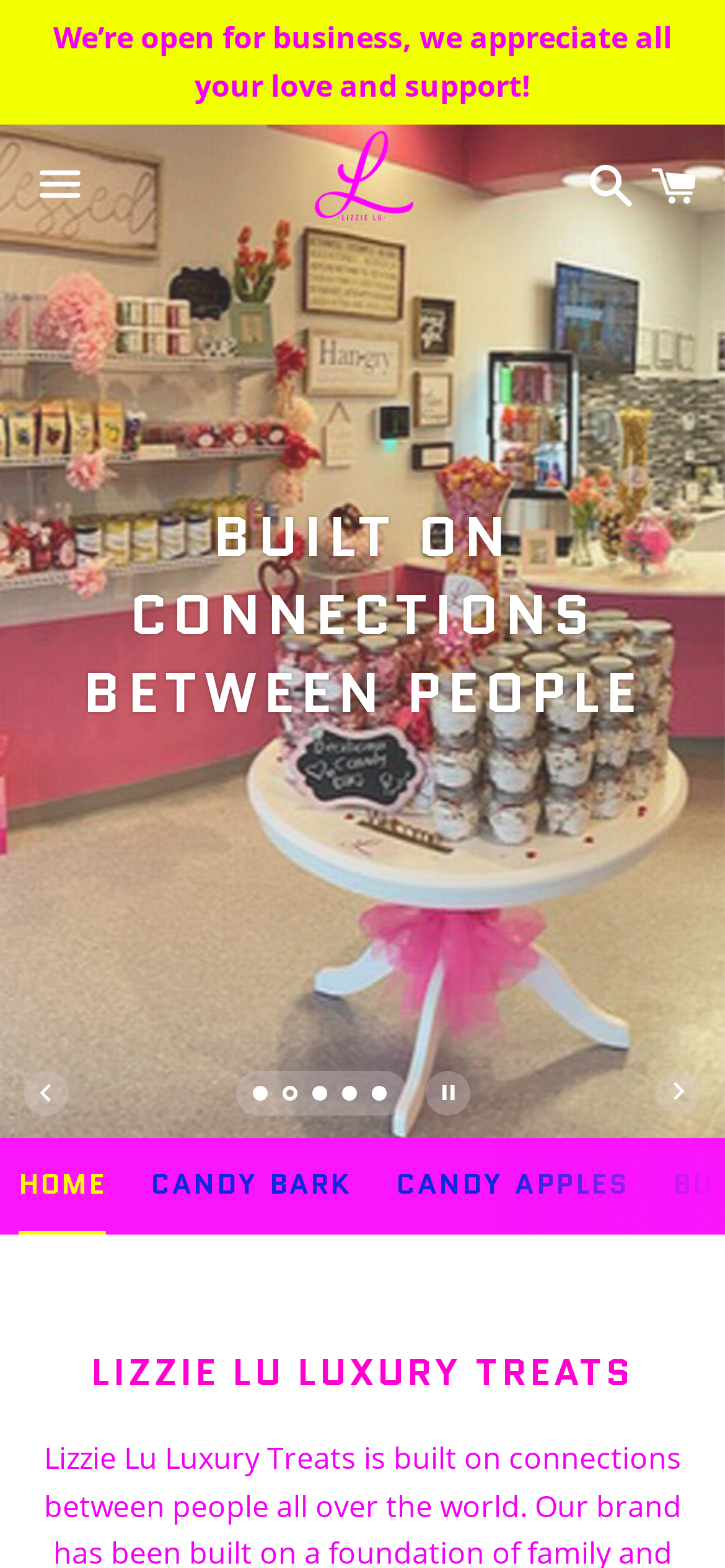Determine the bounding box coordinates of the element's region needed to click to follow the instruction: "View the Cart". Provide these coordinates as four float numbers between 0 and 1, formatted as [left, top, right, bottom].

[0.885, 0.089, 0.974, 0.148]